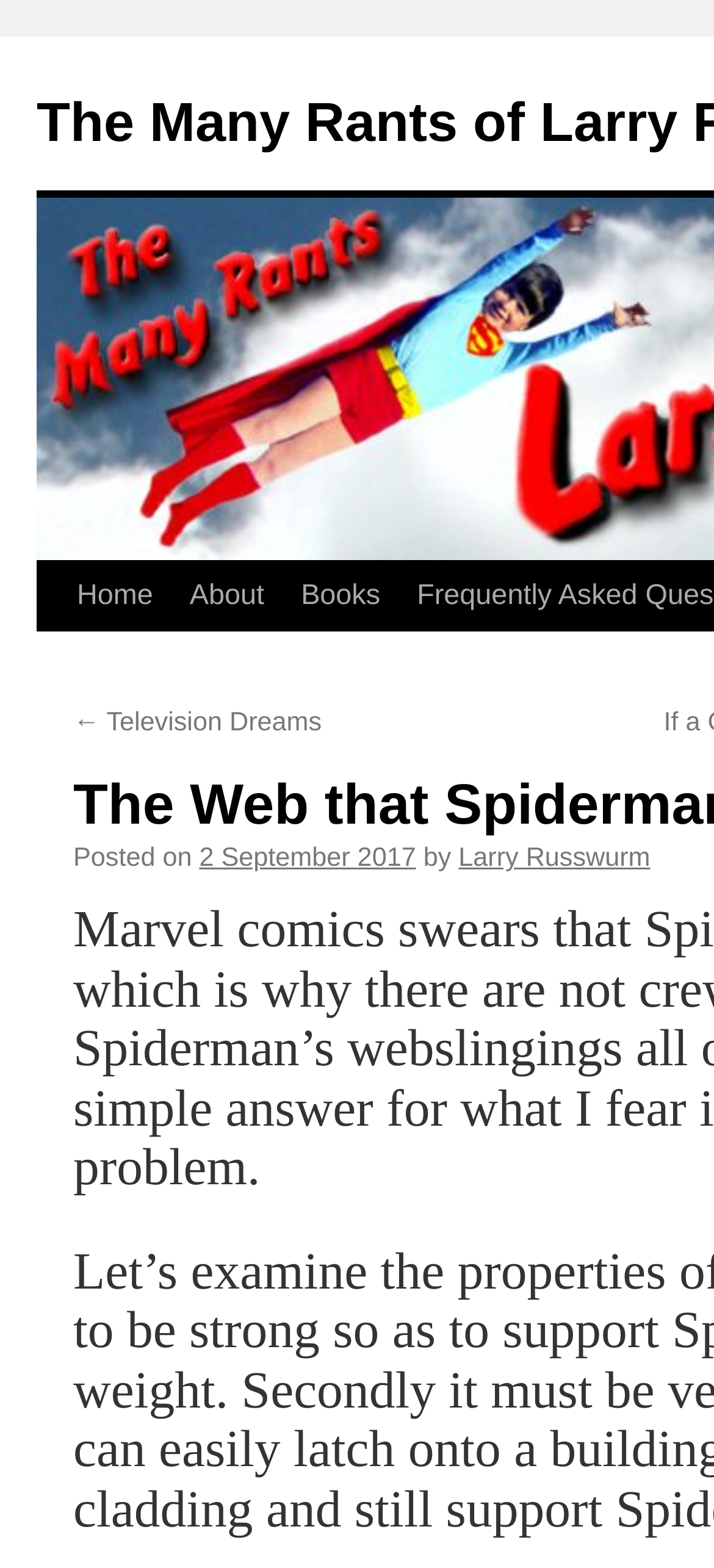What is the date of the posted article?
Answer the question with a single word or phrase, referring to the image.

2 September 2017